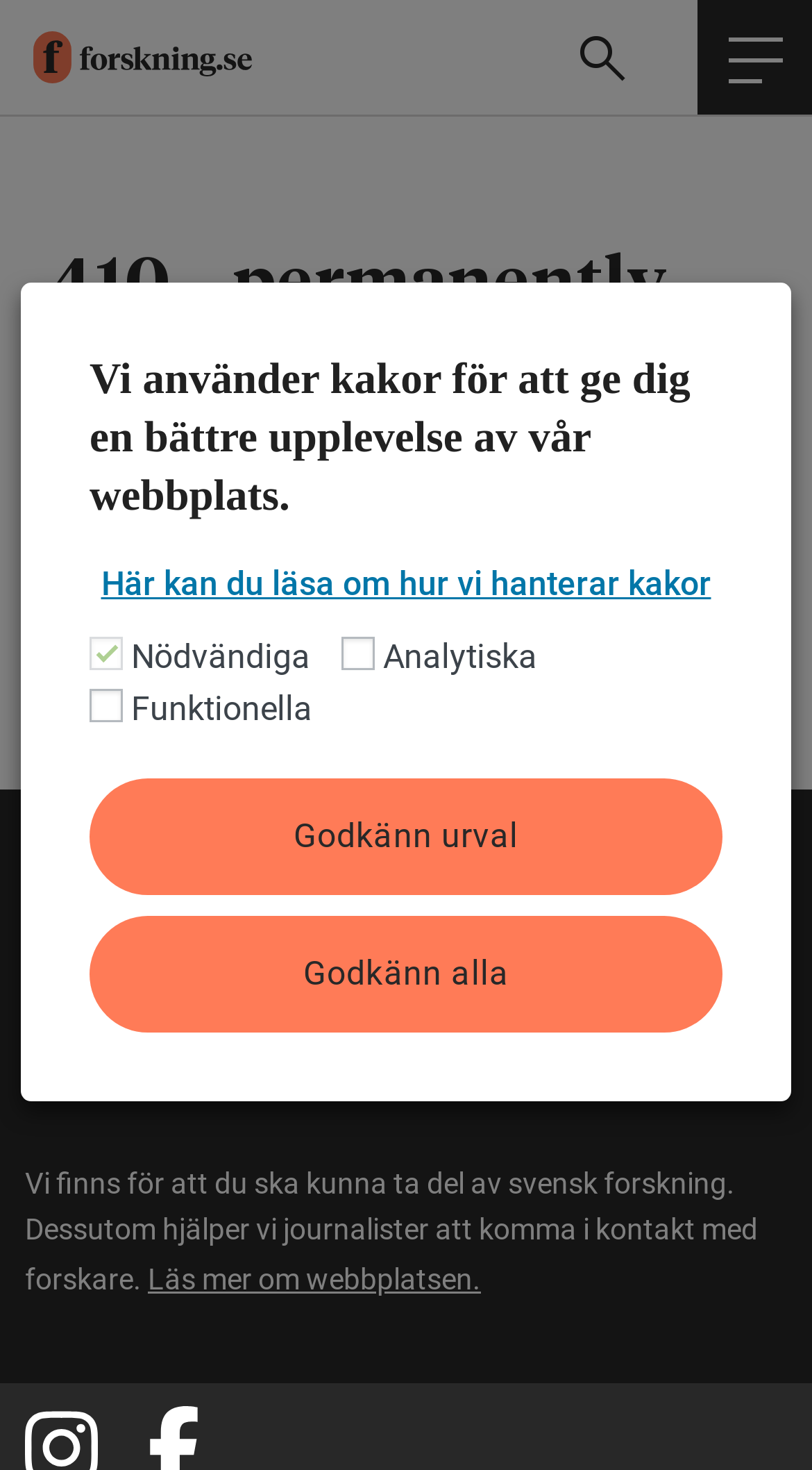Please locate and generate the primary heading on this webpage.

410 – permanently gone